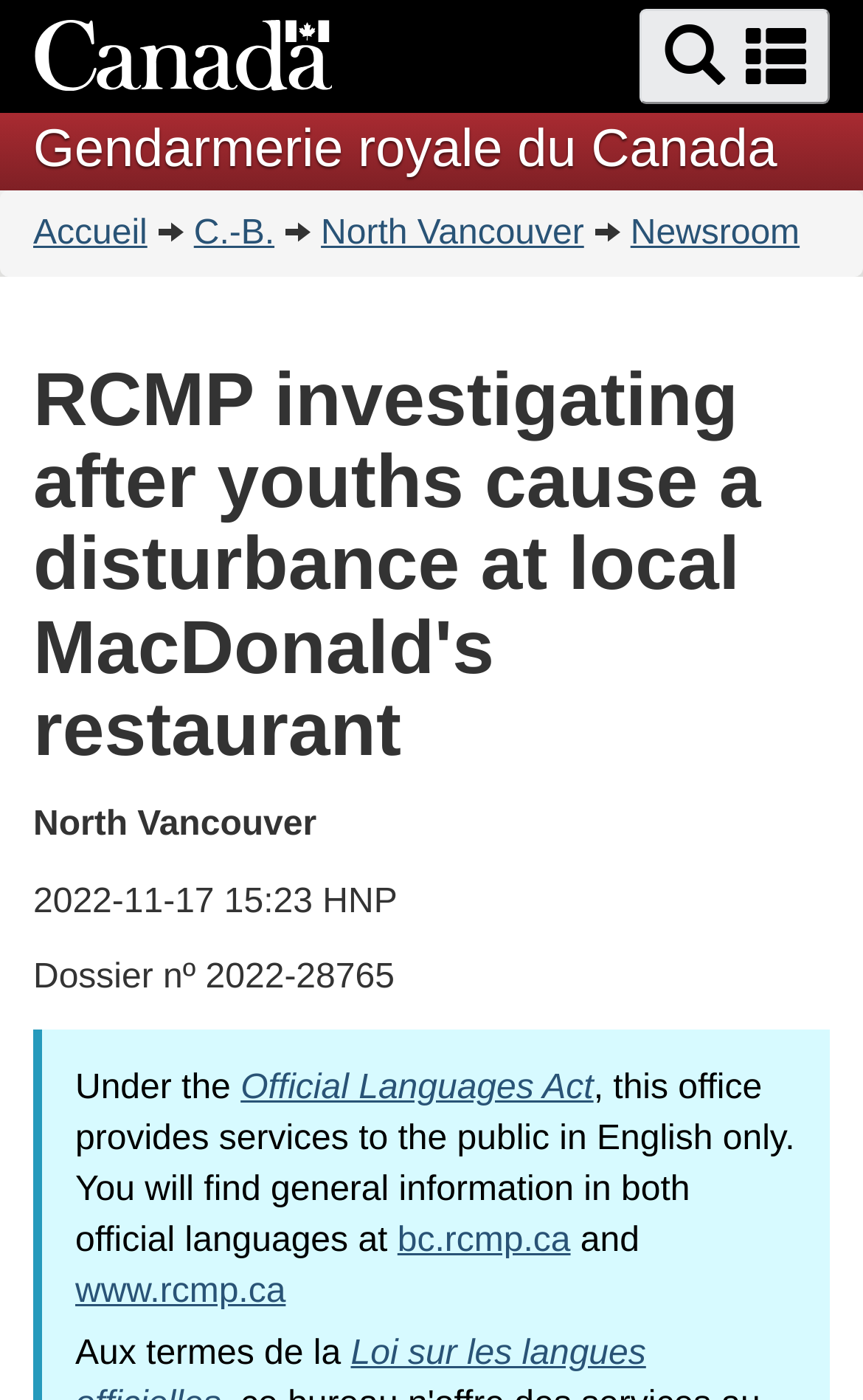Locate the primary heading on the webpage and return its text.

RCMP investigating after youths cause a disturbance at local MacDonald's restaurant